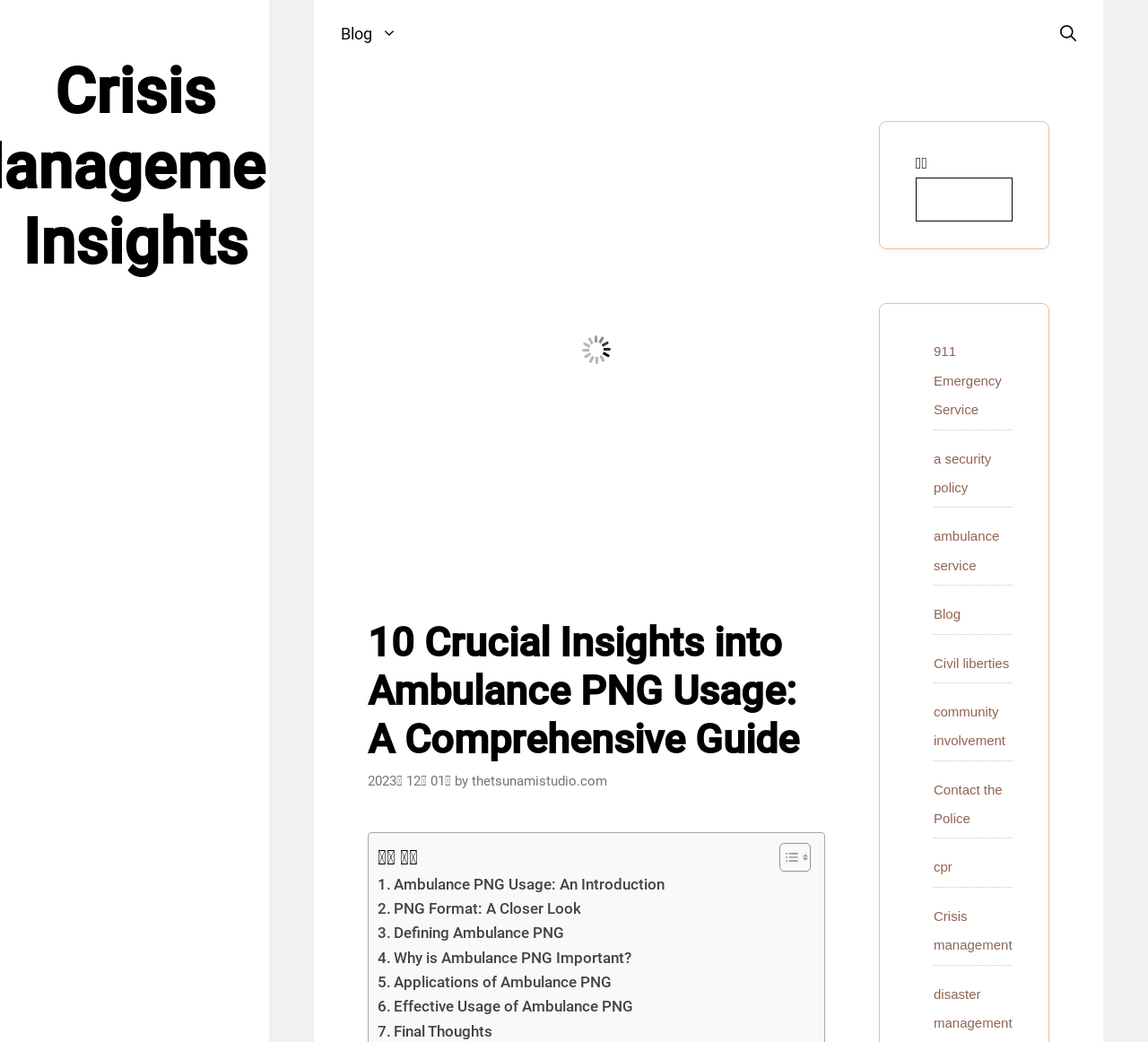Pinpoint the bounding box coordinates of the element you need to click to execute the following instruction: "Read the blog". The bounding box should be represented by four float numbers between 0 and 1, in the format [left, top, right, bottom].

[0.273, 0.0, 0.37, 0.065]